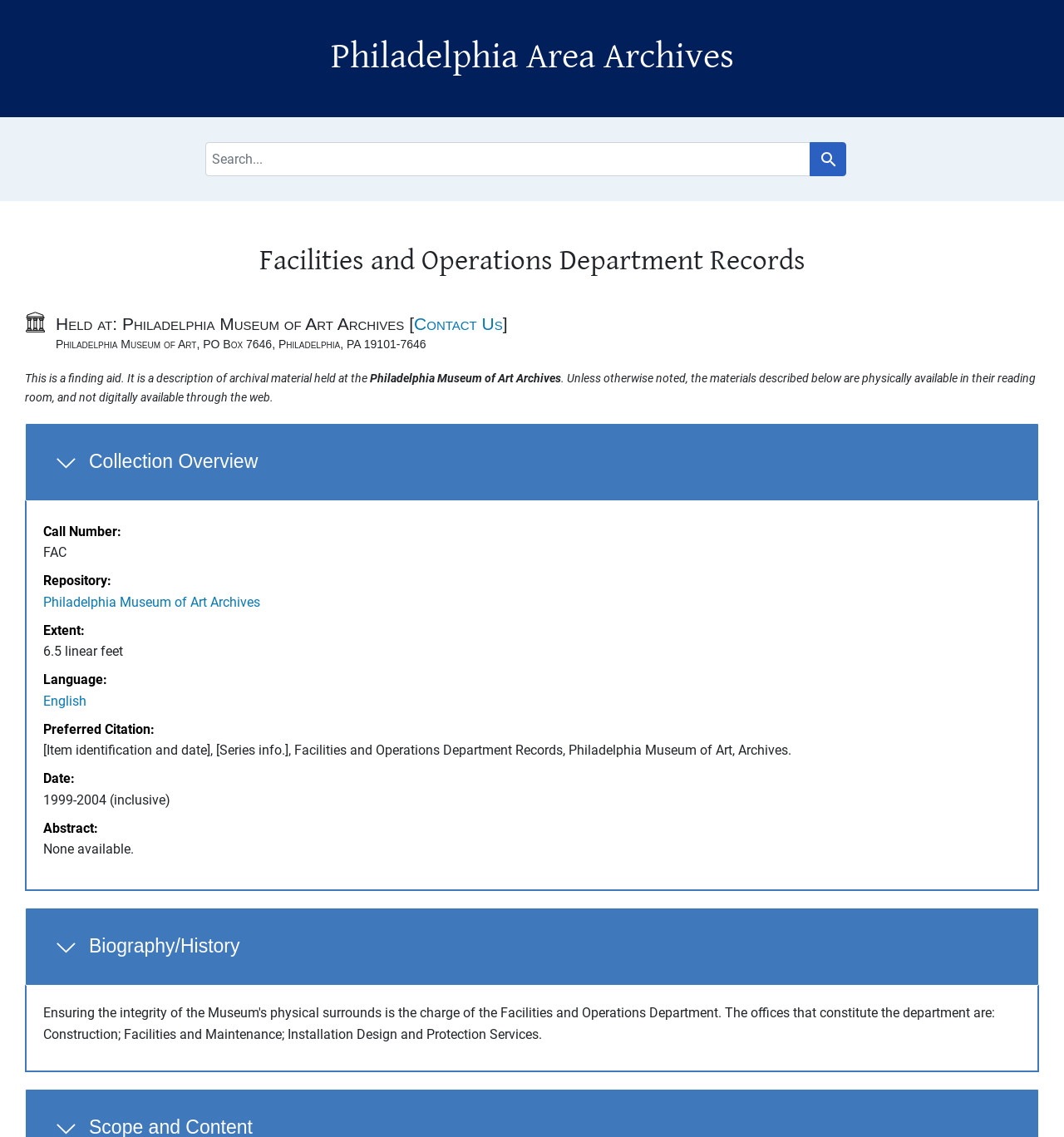Kindly determine the bounding box coordinates for the area that needs to be clicked to execute this instruction: "Contact Us".

[0.389, 0.276, 0.472, 0.293]